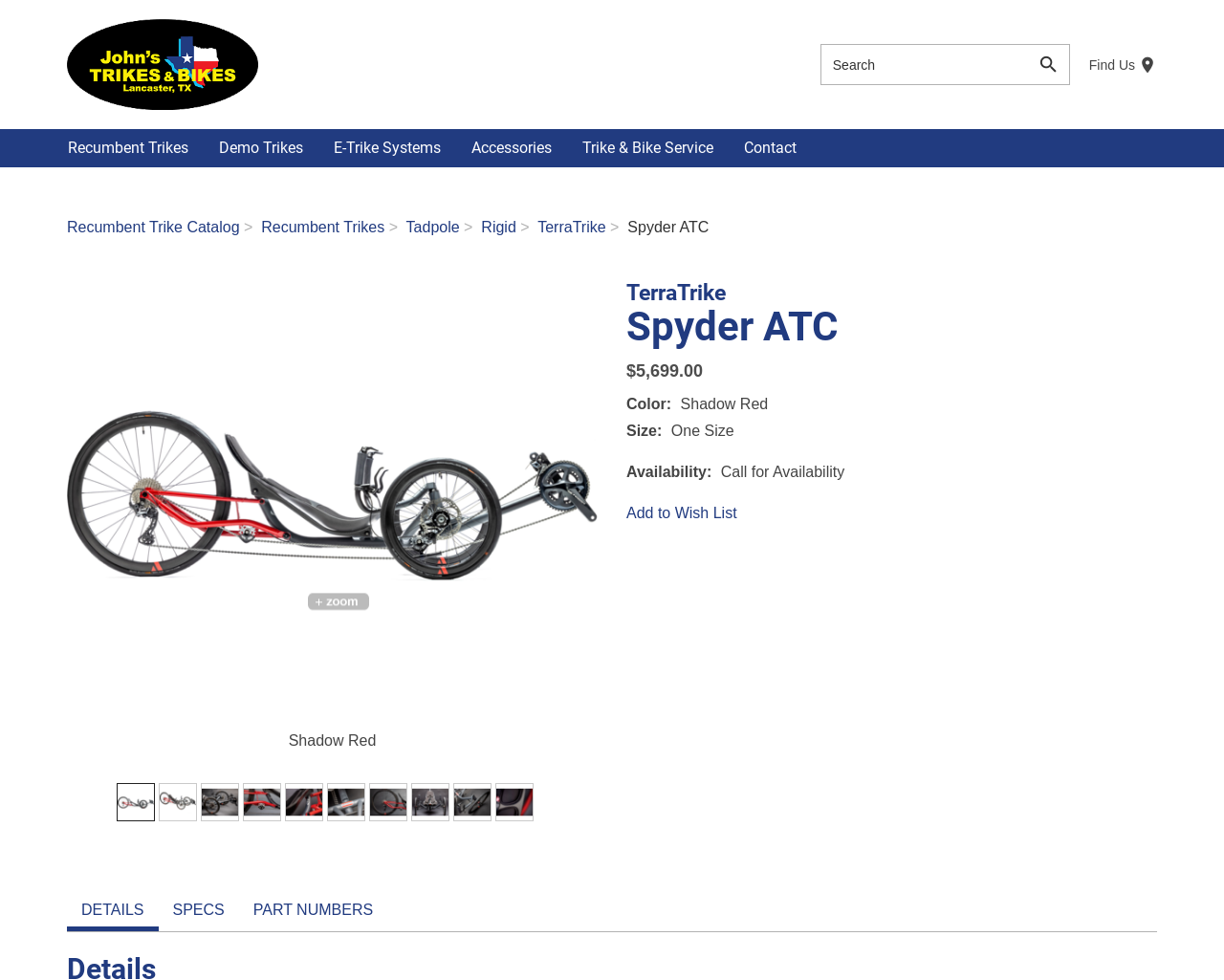For the given element description Recumbent Trike Catalog, determine the bounding box coordinates of the UI element. The coordinates should follow the format (top-left x, top-left y, bottom-right x, bottom-right y) and be within the range of 0 to 1.

[0.055, 0.223, 0.196, 0.24]